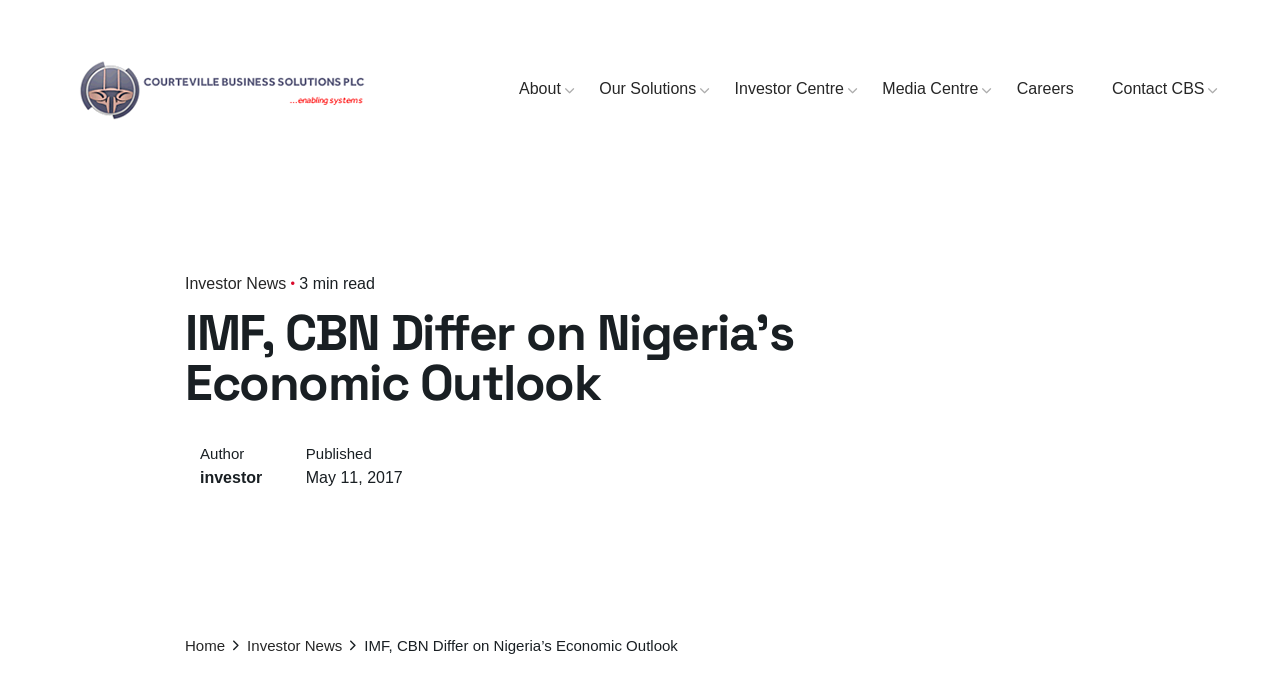What are the main sections of the website?
Give a one-word or short phrase answer based on the image.

About, Our Solutions, Investor Centre, Media Centre, Careers, Contact CBS